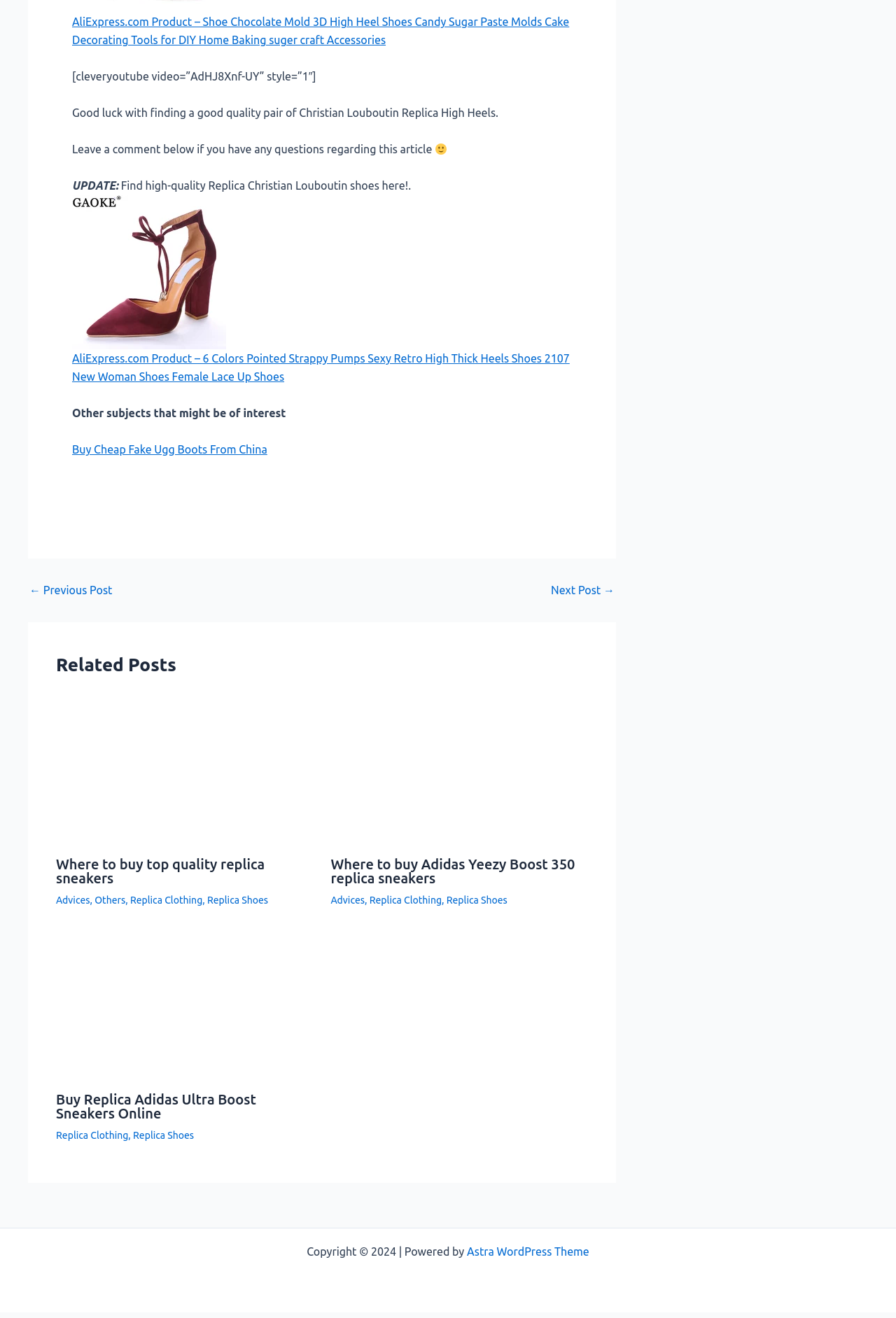Find the bounding box coordinates for the area that must be clicked to perform this action: "Explore the information of 'm-PEG36-amine'".

None